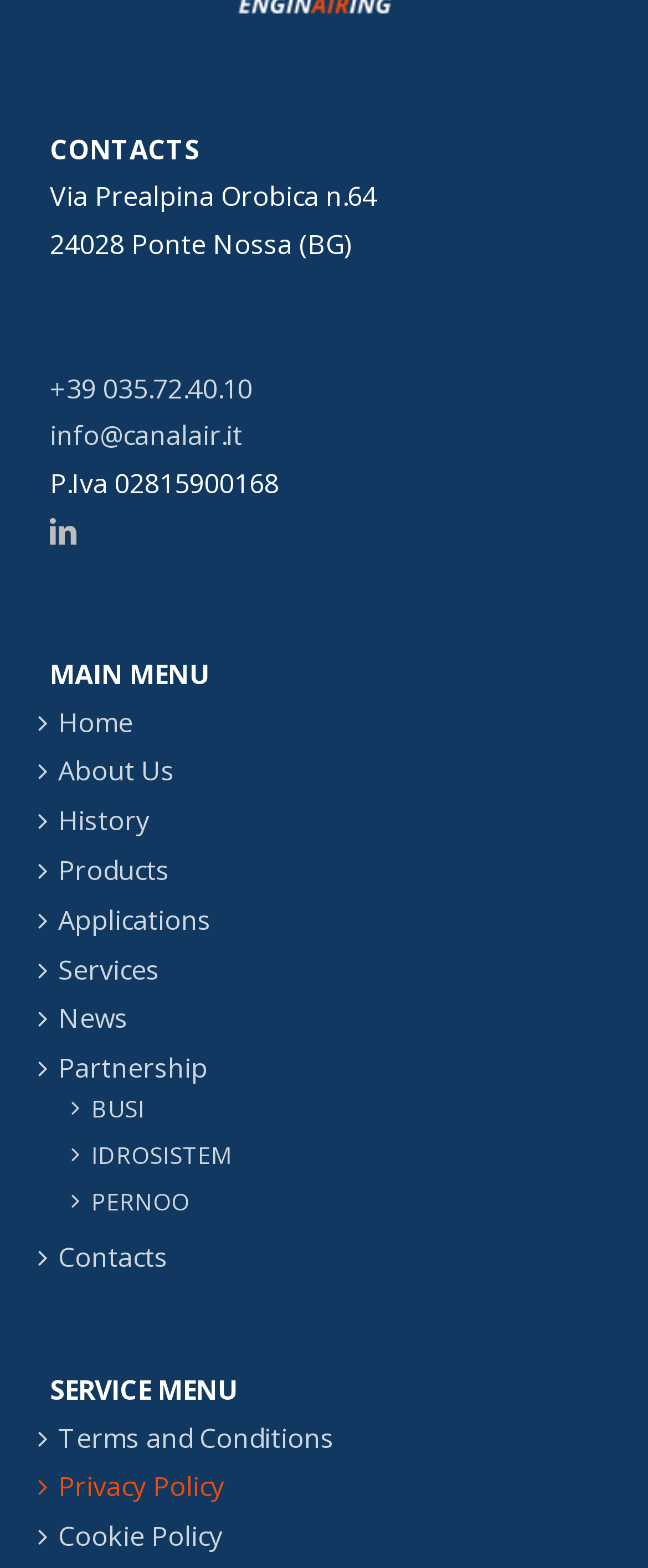Predict the bounding box of the UI element based on the description: "Privacy Policy". The coordinates should be four float numbers between 0 and 1, formatted as [left, top, right, bottom].

[0.09, 0.933, 0.923, 0.964]